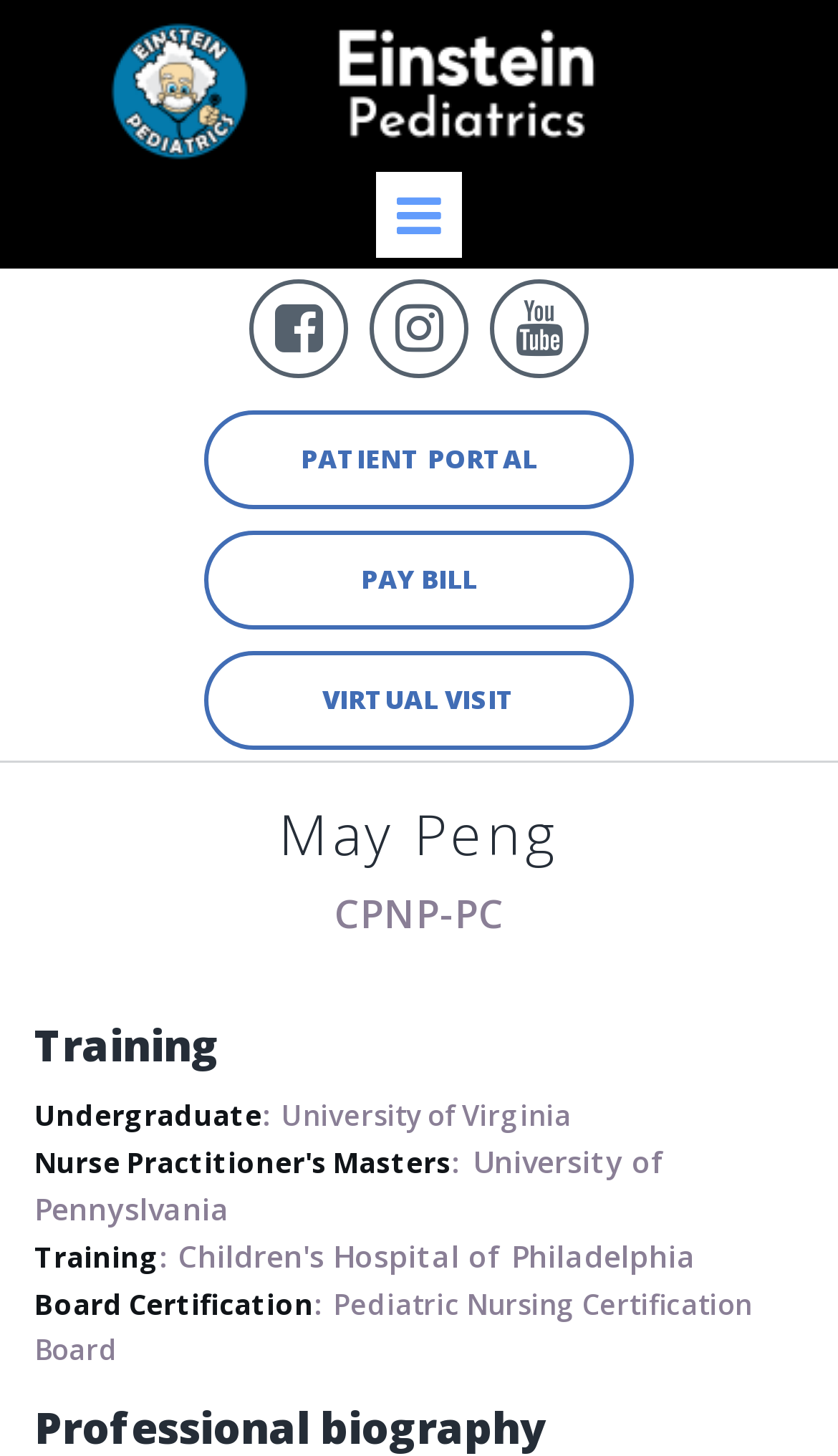Identify the bounding box for the element characterized by the following description: "PAY BILL".

[0.244, 0.364, 0.756, 0.432]